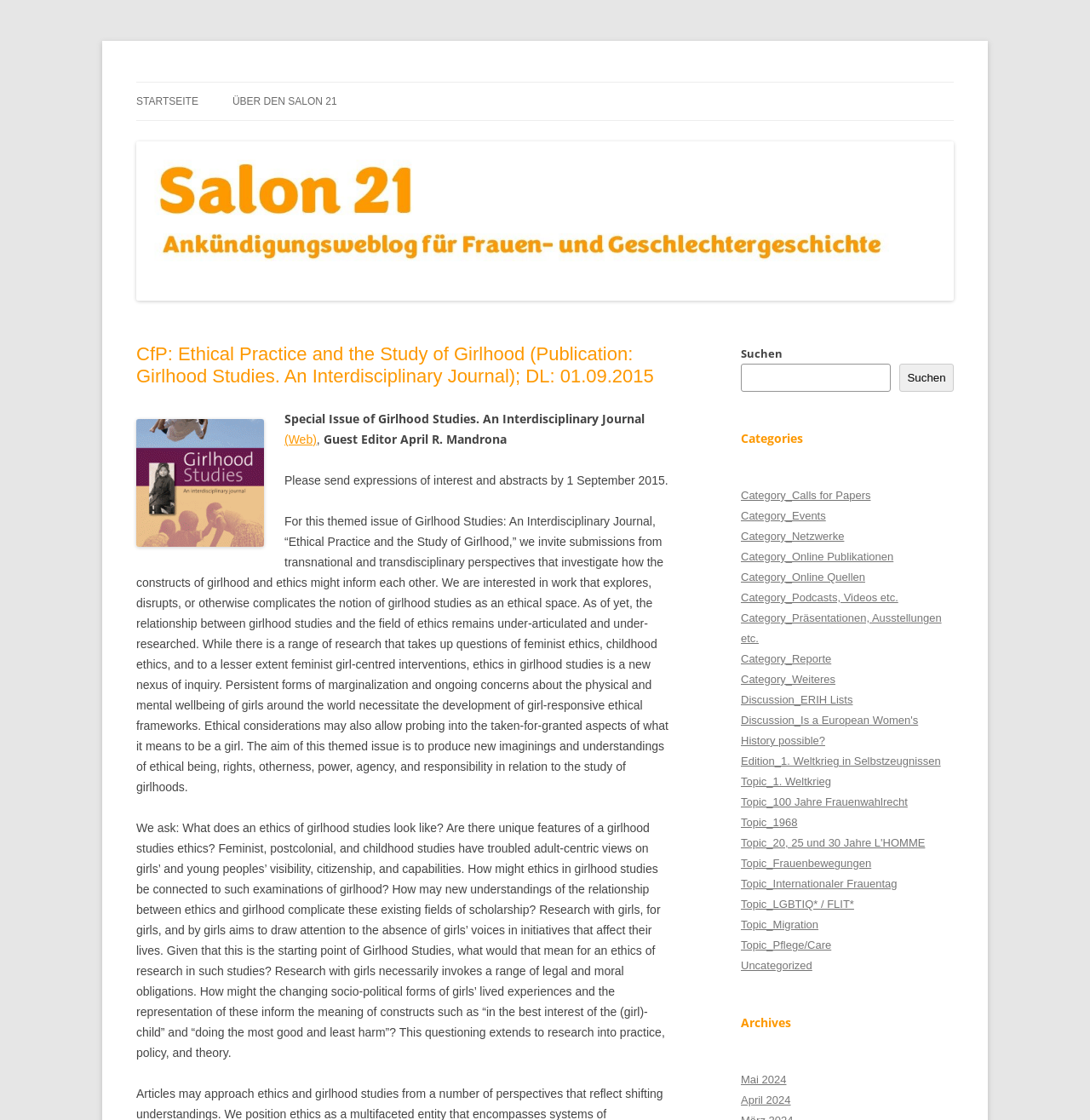What is the name of the journal that is publishing the special issue?
Based on the image, answer the question with as much detail as possible.

The webpage mentions the journal's name, Girlhood Studies. An Interdisciplinary Journal, in the heading 'CfP: Ethical Practice and the Study of Girlhood (Publication: Girlhood Studies. An Interdisciplinary Journal); DL: 01.09.2015'.